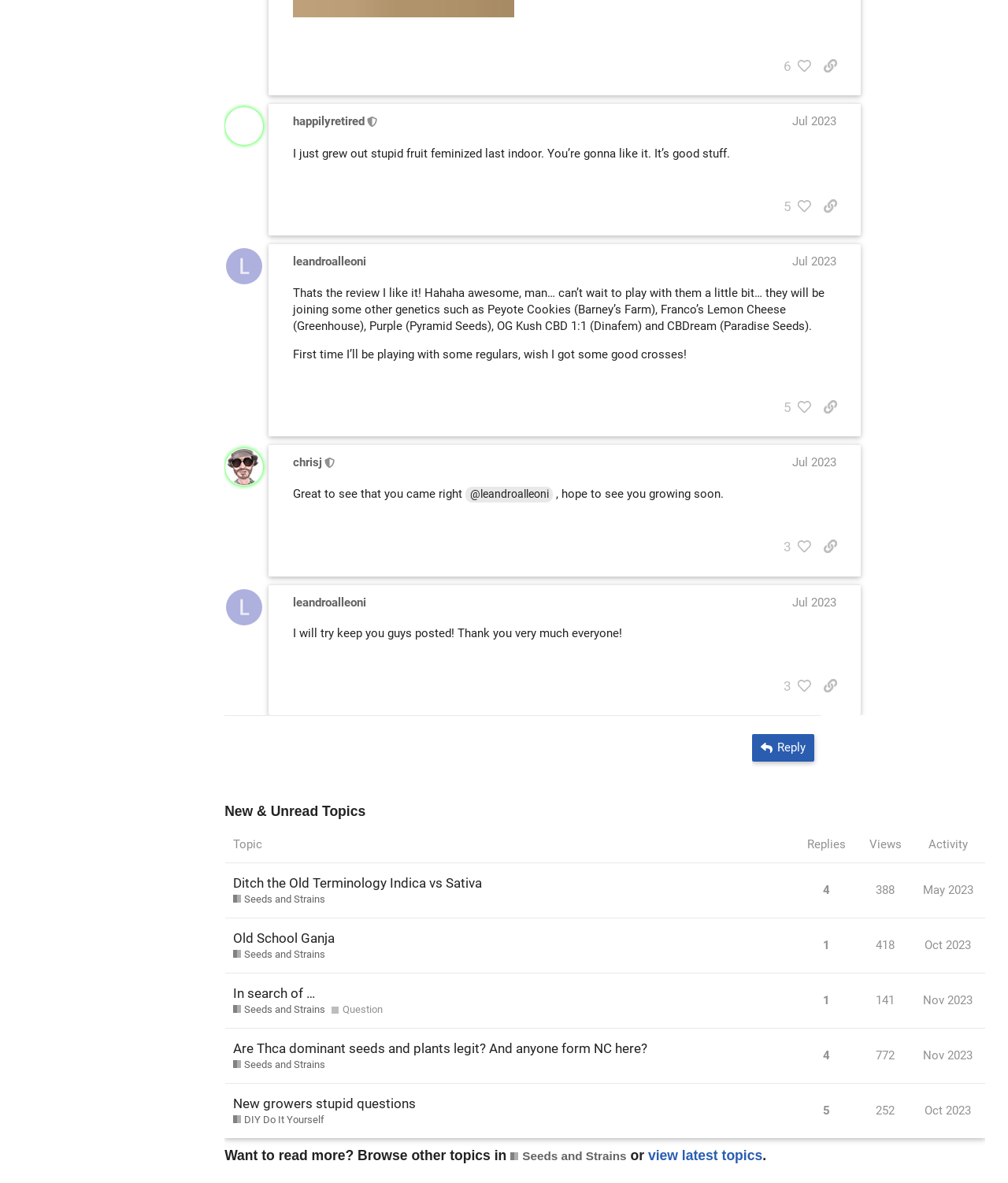Can you specify the bounding box coordinates of the area that needs to be clicked to fulfill the following instruction: "View post #10 by @happilyretired"?

[0.224, 0.081, 0.882, 0.199]